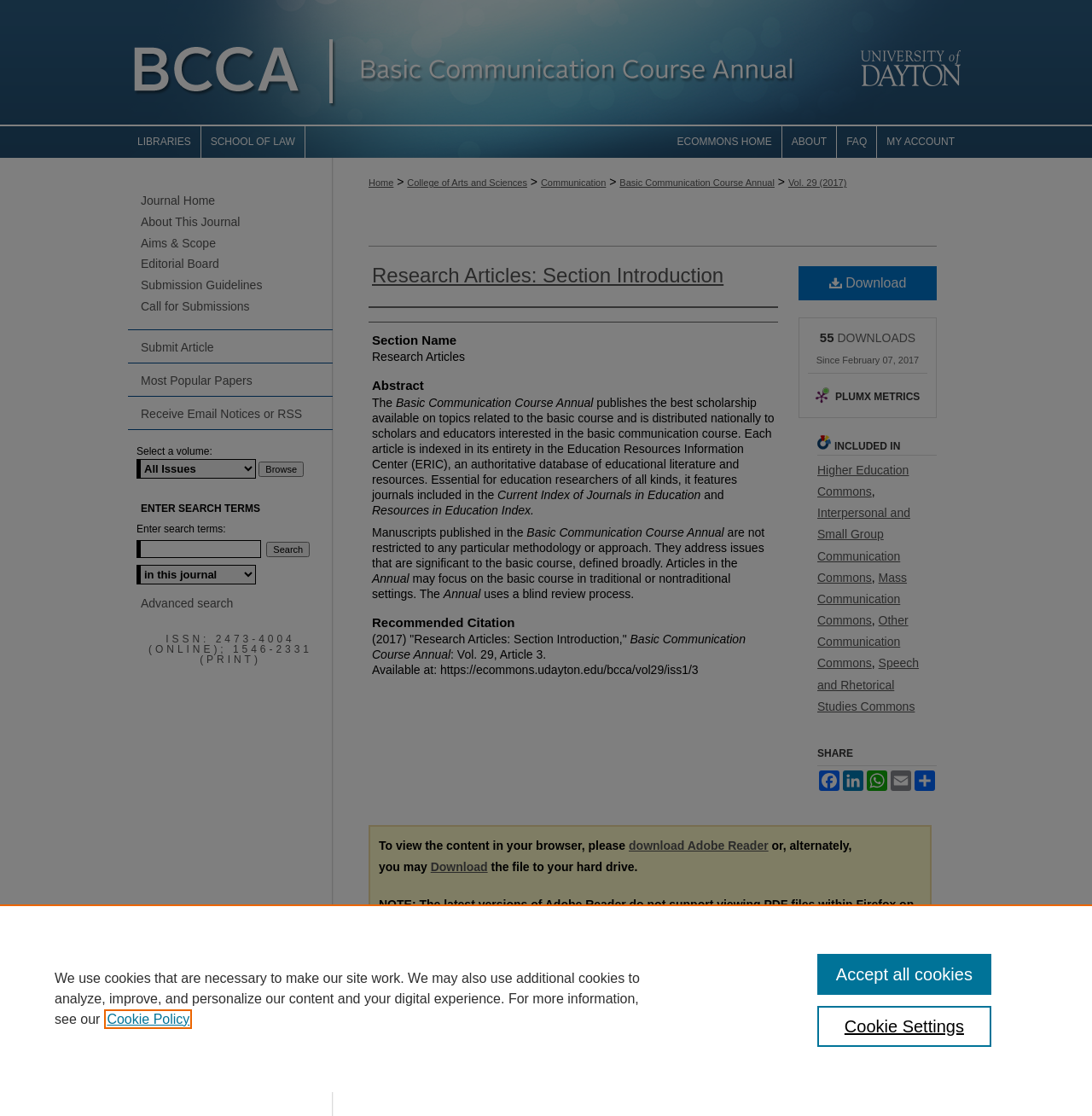Generate the main heading text from the webpage.

Research Articles: Section Introduction